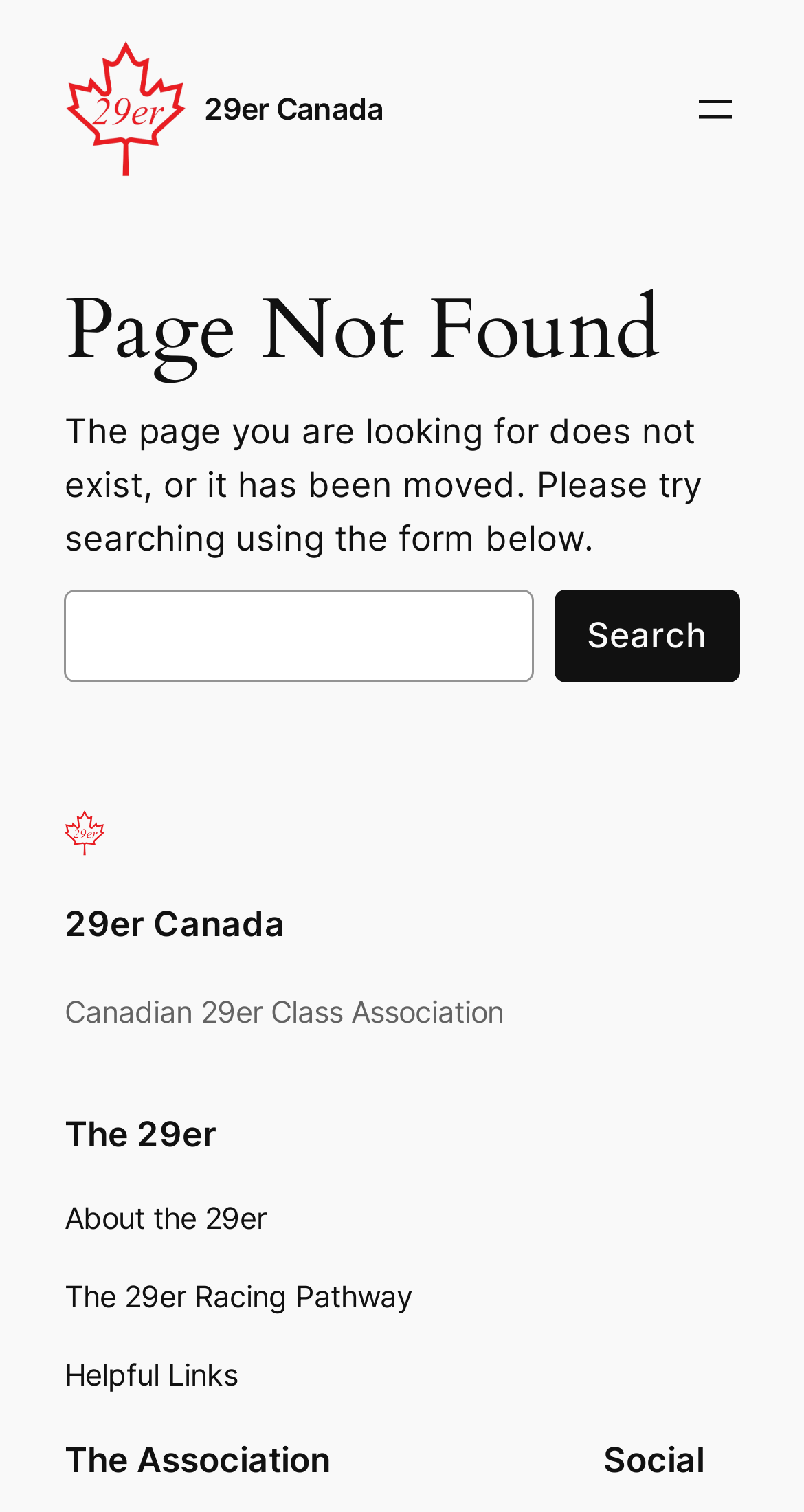Using the information shown in the image, answer the question with as much detail as possible: What is the primary menu for?

The primary menu is located at the top of the page and has a button labeled 'Open menu', indicating that it is used to open a menu that contains links to other pages or sections of the website.